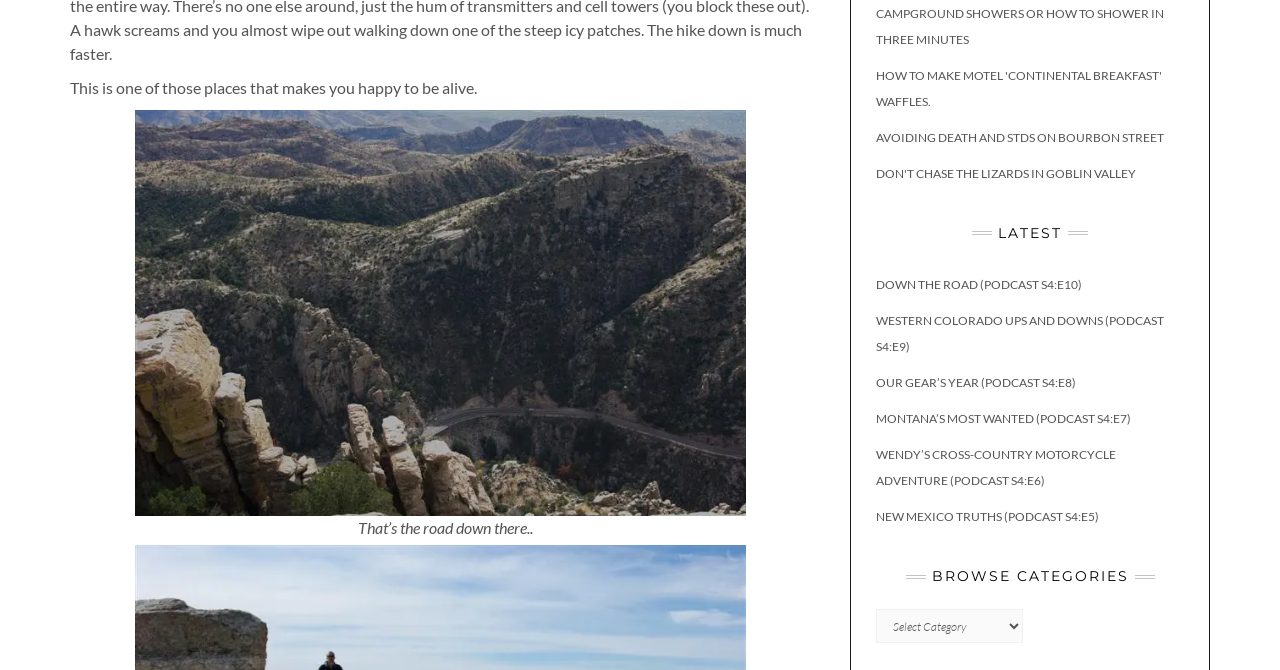Identify the bounding box coordinates of the specific part of the webpage to click to complete this instruction: "Read about avoiding death and stds on bourbon street".

[0.684, 0.193, 0.909, 0.216]